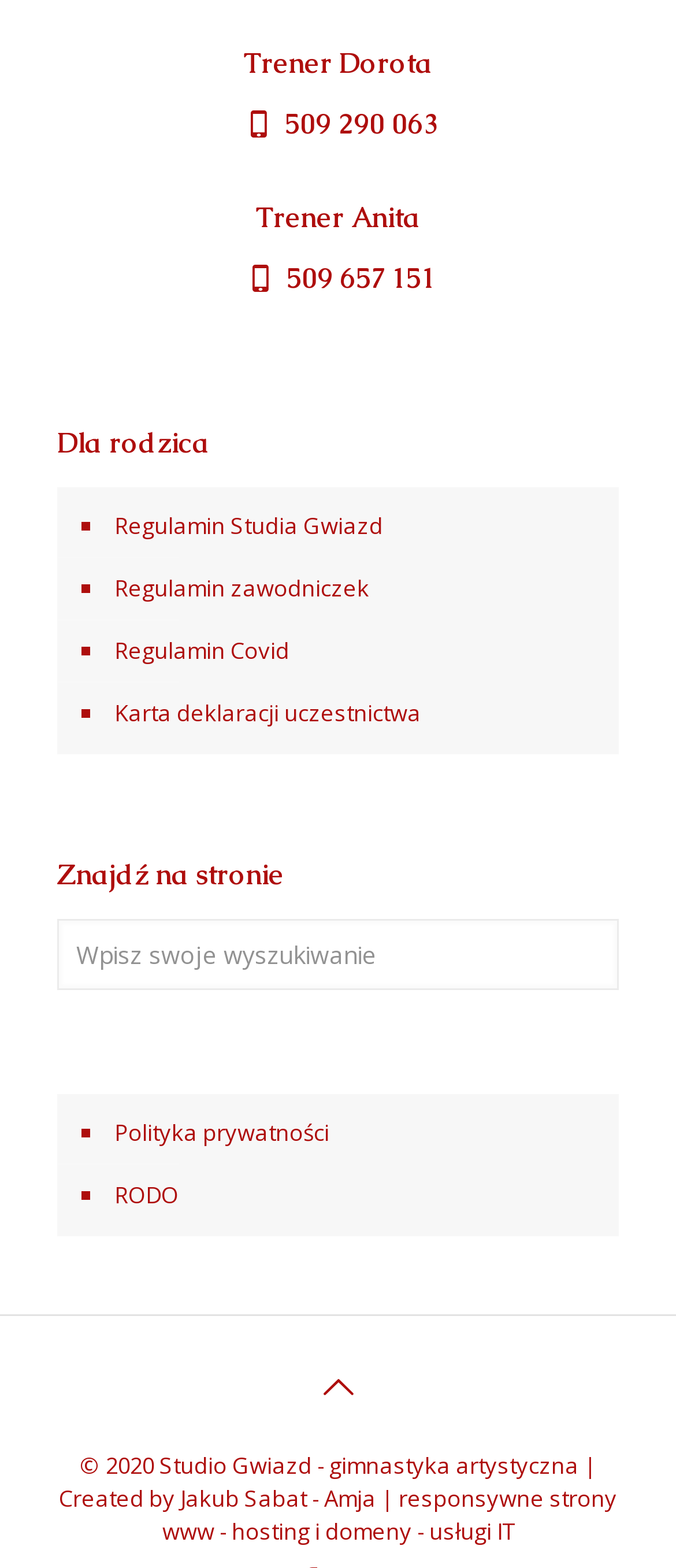How many list markers are there under 'Polityka prywatności'?
Respond to the question with a single word or phrase according to the image.

2